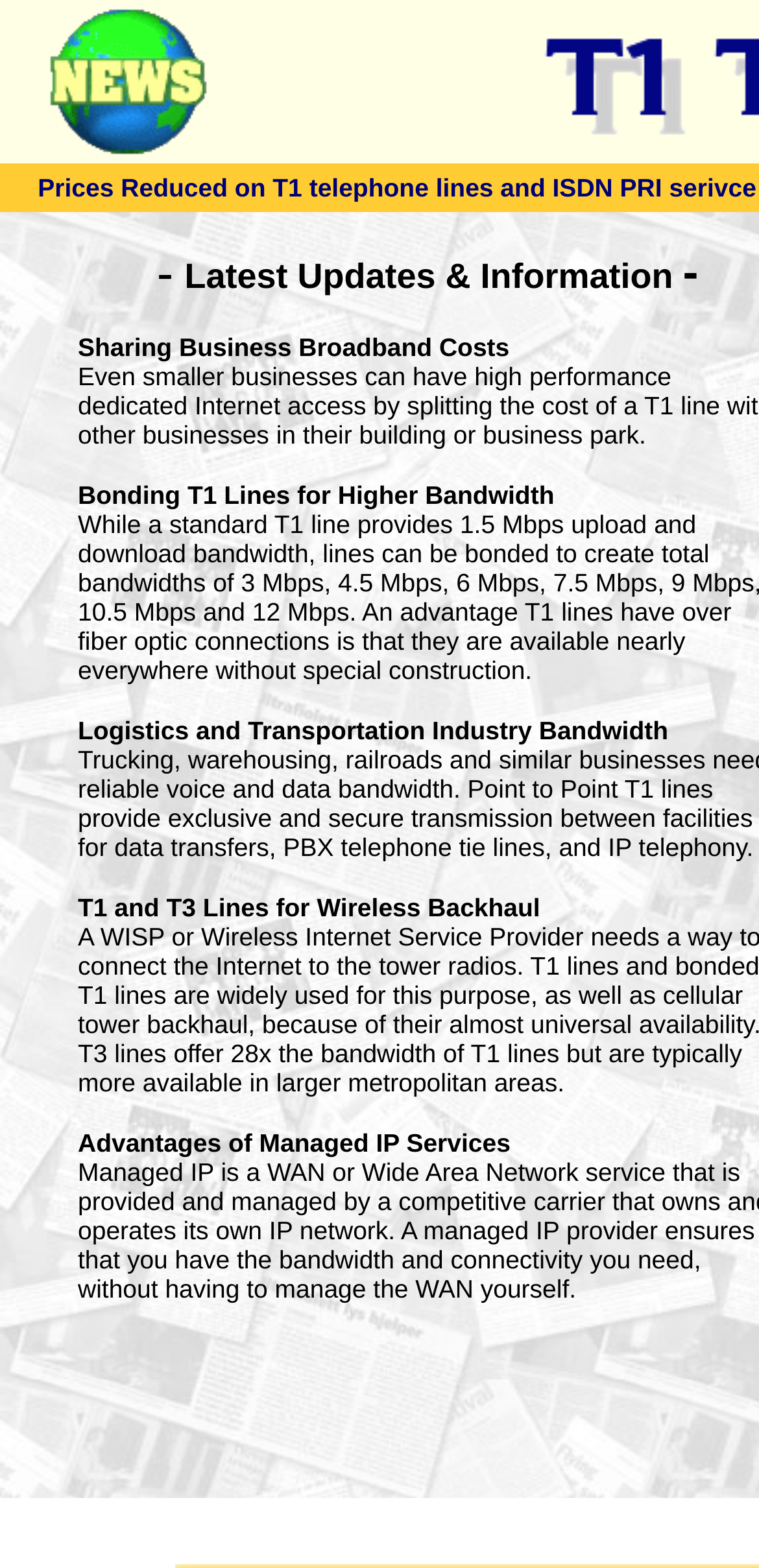Refer to the image and answer the question with as much detail as possible: What is the position of the 'Logistics and Transportation Industry Bandwidth' text?

I compared the y1 and y2 coordinates of the bounding box of the 'Logistics and Transportation Industry Bandwidth' text element with the other text elements in the middle section and found that it is located below the 'Bonding T1 Lines for Higher Bandwidth' text element.